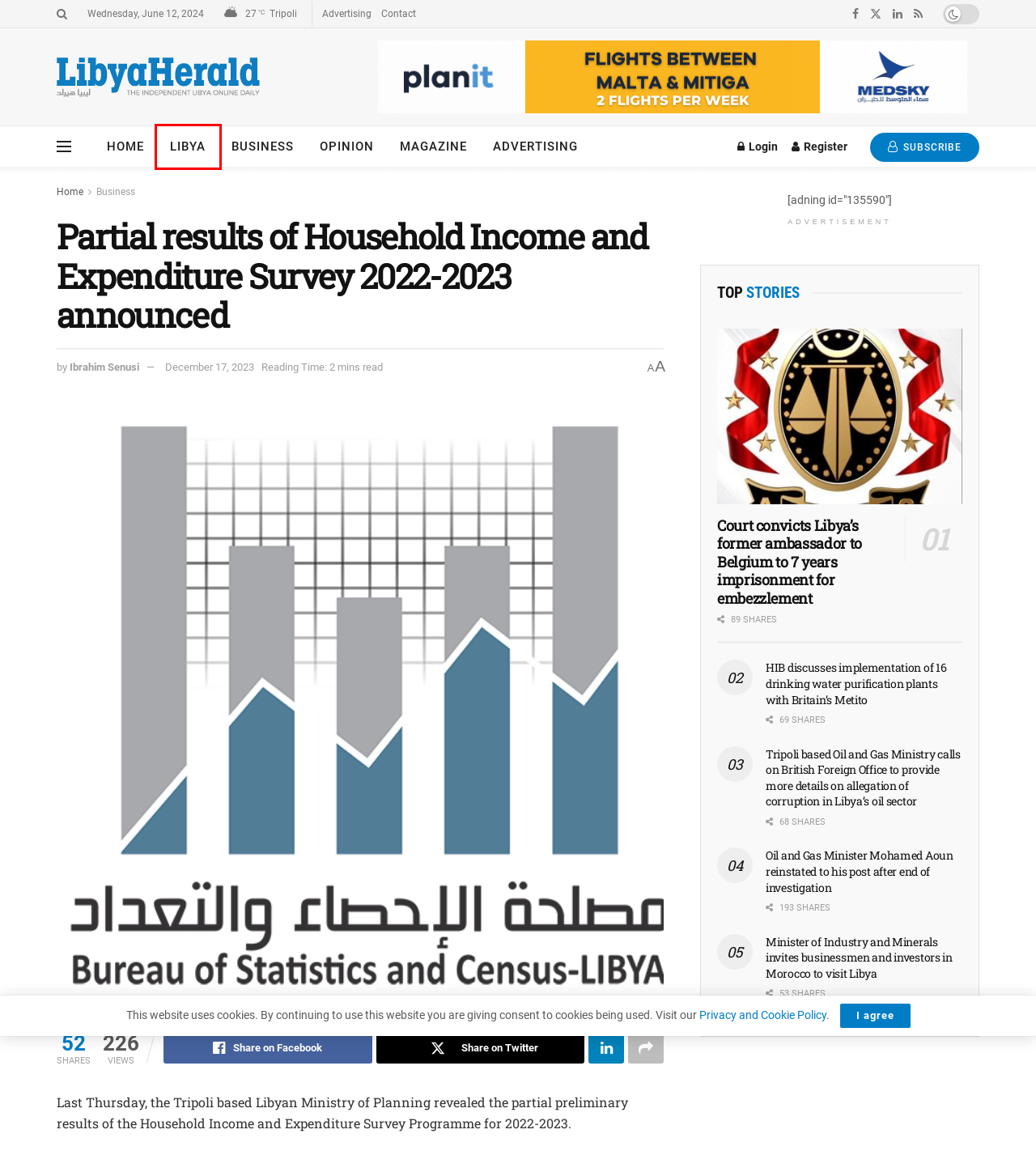You have been given a screenshot of a webpage, where a red bounding box surrounds a UI element. Identify the best matching webpage description for the page that loads after the element in the bounding box is clicked. Options include:
A. LibyaHerald - The Independent Libya Online Daily - LibyaHerald
B. Business Archives - LibyaHerald
C. Court convicts Libya’s former ambassador to Belgium to 7 years imprisonment for embezzlement
D. Oil and Gas Minister Mohamed Aoun reinstated to his post after end of investigation
E. Ibrahim Senusi, Author at LibyaHerald
F. Advertise on LibyaHerald. Reach Libyan Businesses
G. Libya Archives - LibyaHerald
H. Minister of Industry and Minerals invites businessmen and investors in Morocco to visit Libya

G